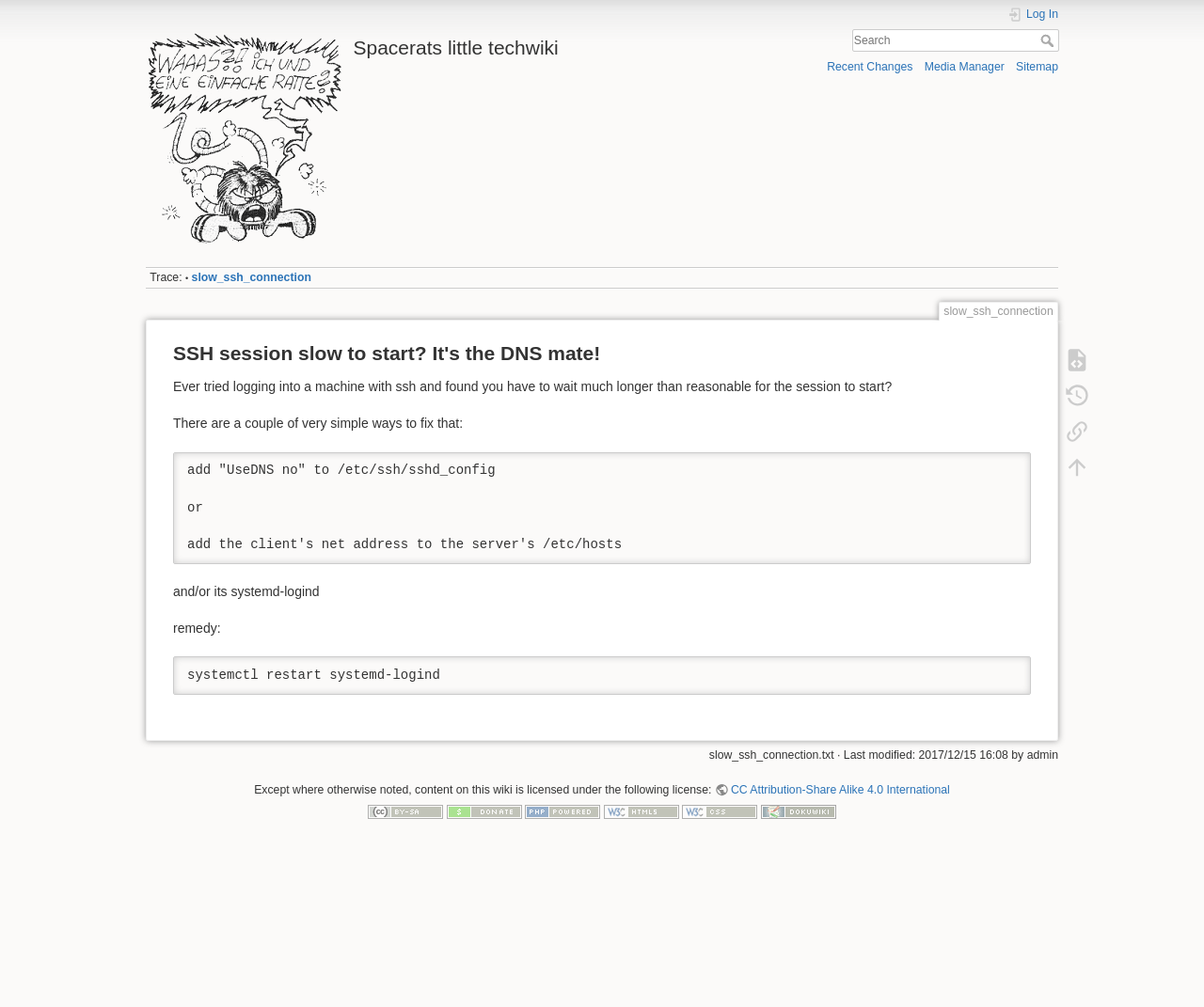Specify the bounding box coordinates of the area to click in order to execute this command: 'Log in to the website'. The coordinates should consist of four float numbers ranging from 0 to 1, and should be formatted as [left, top, right, bottom].

[0.837, 0.007, 0.879, 0.023]